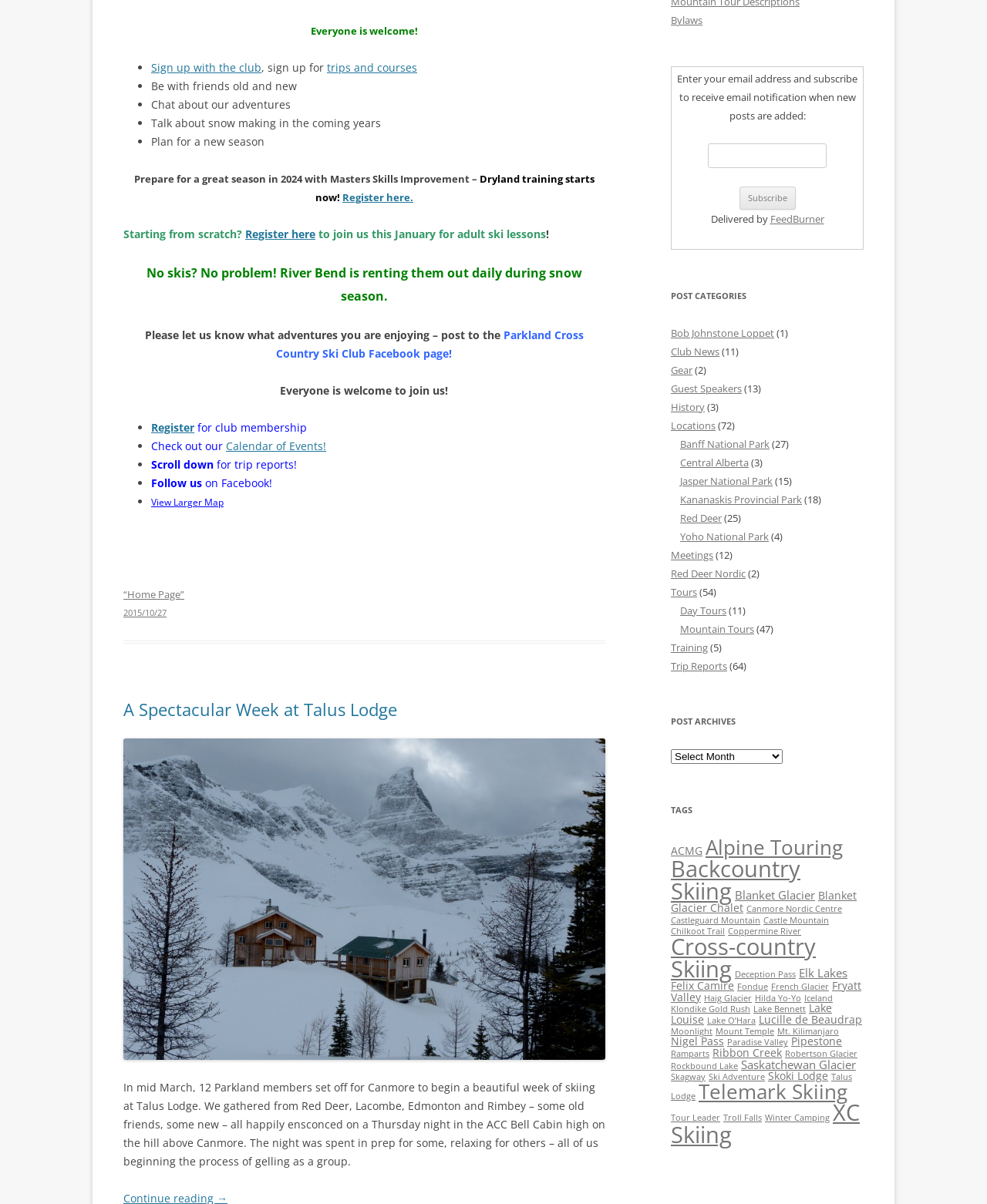Show the bounding box coordinates for the HTML element as described: "Banff National Park".

[0.689, 0.363, 0.78, 0.375]